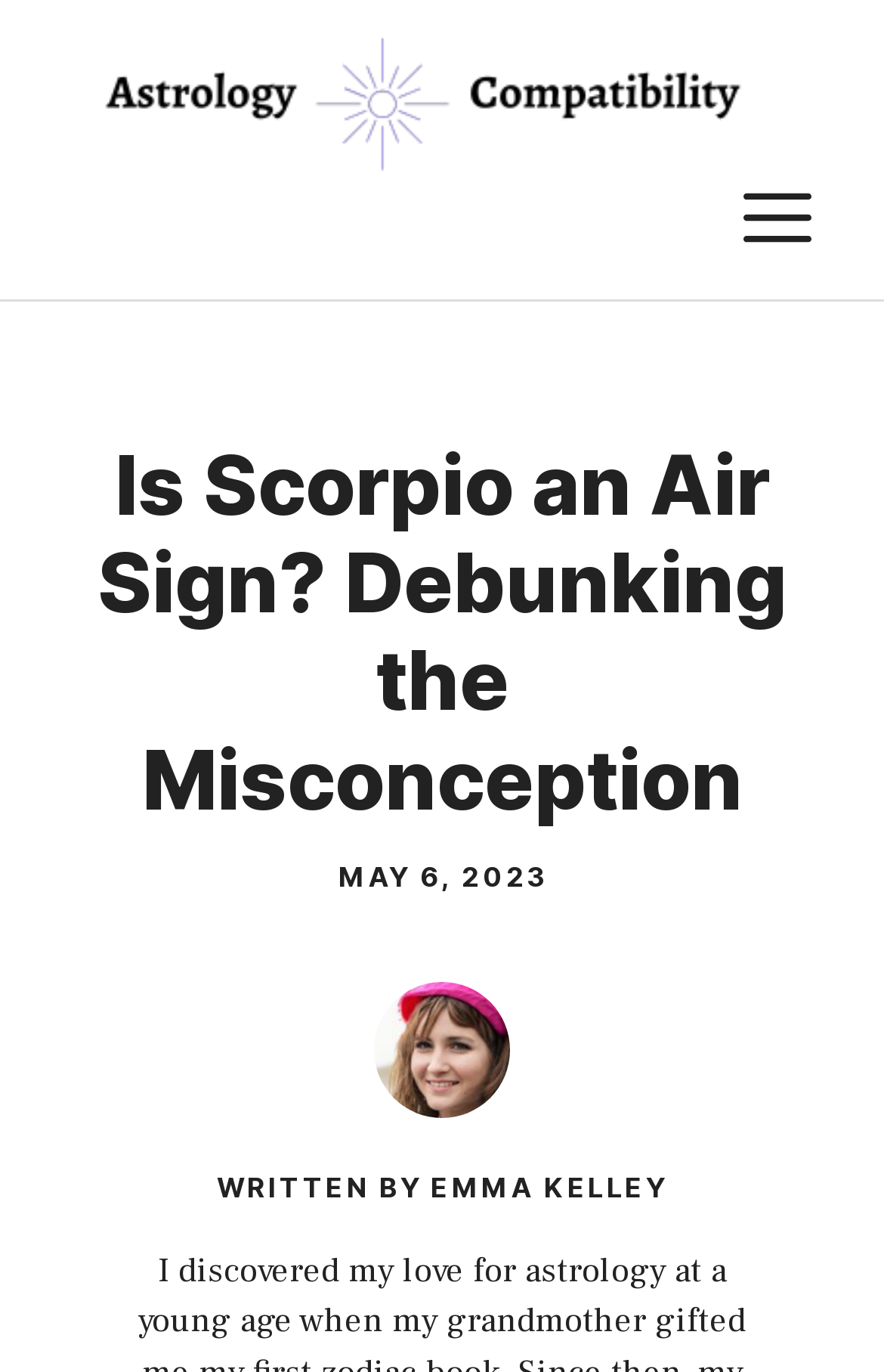Predict the bounding box of the UI element that fits this description: "espace-client.edf.fr".

None